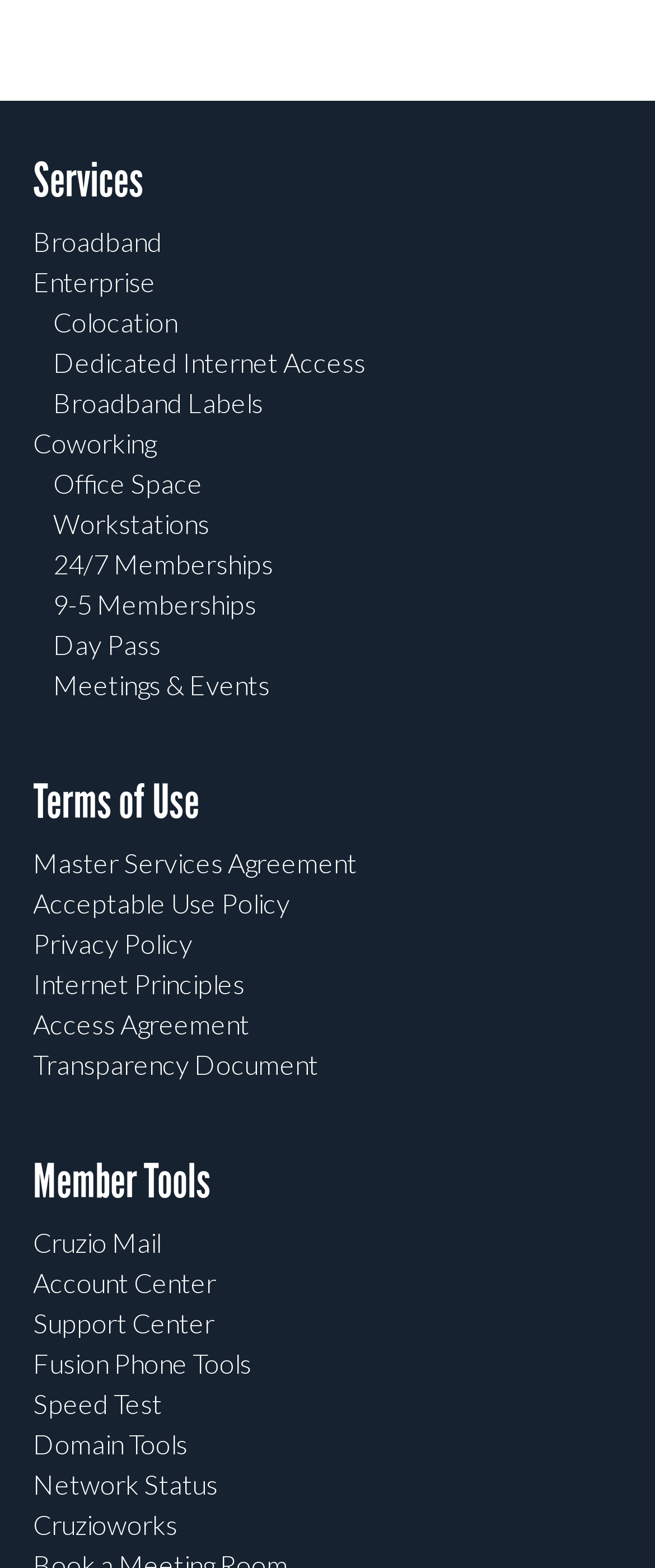Identify the bounding box coordinates of the area you need to click to perform the following instruction: "View services".

[0.05, 0.096, 0.219, 0.134]